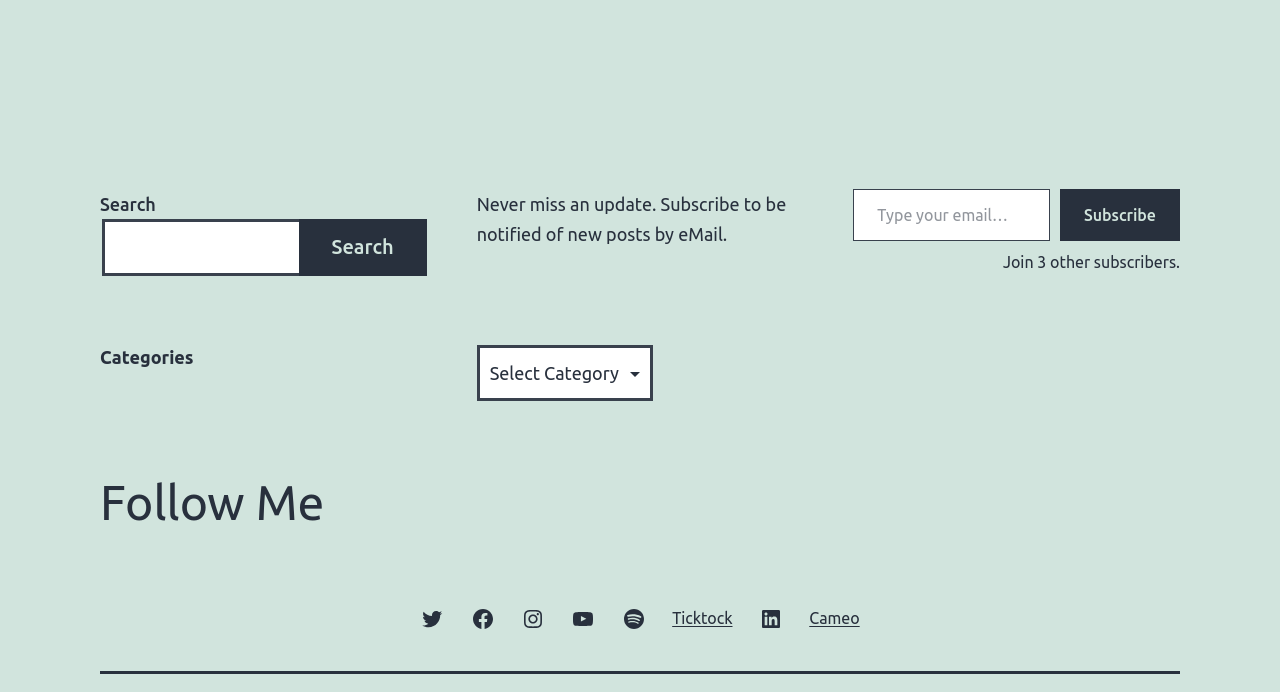Determine the bounding box coordinates of the clickable element to achieve the following action: 'Search for something'. Provide the coordinates as four float values between 0 and 1, formatted as [left, top, right, bottom].

[0.078, 0.317, 0.236, 0.398]